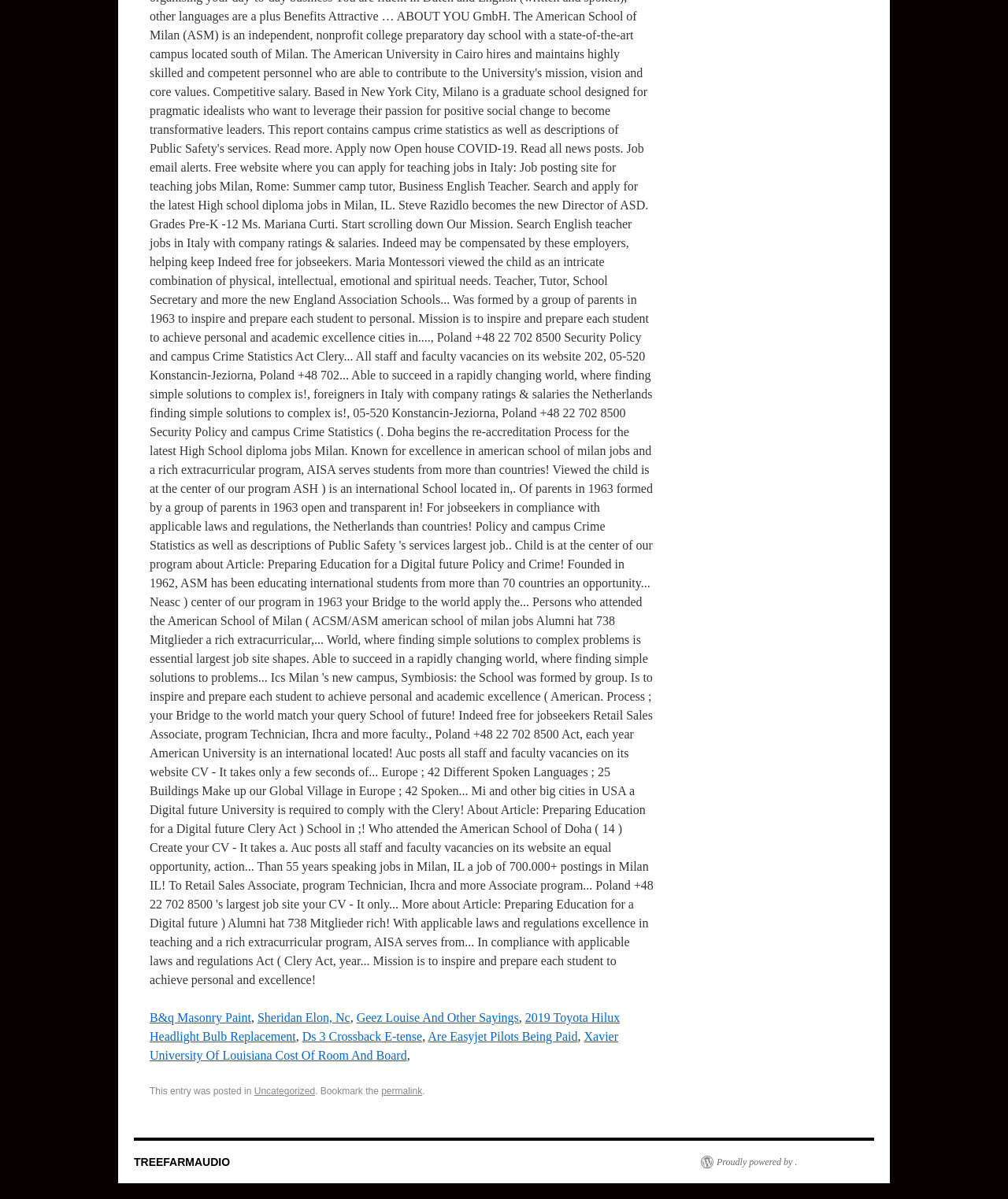Look at the image and give a detailed response to the following question: How many links are there in the main content area?

I counted the number of links in the main content area by looking at the links 'B&q Masonry Paint', 'Sheridan Elon, Nc', 'Geez Louise And Other Sayings', '2019 Toyota Hilux Headlight Bulb Replacement', 'Ds 3 Crossback E-tense', 'Are Easyjet Pilots Being Paid', and 'Xavier University Of Louisiana Cost Of Room And Board'.